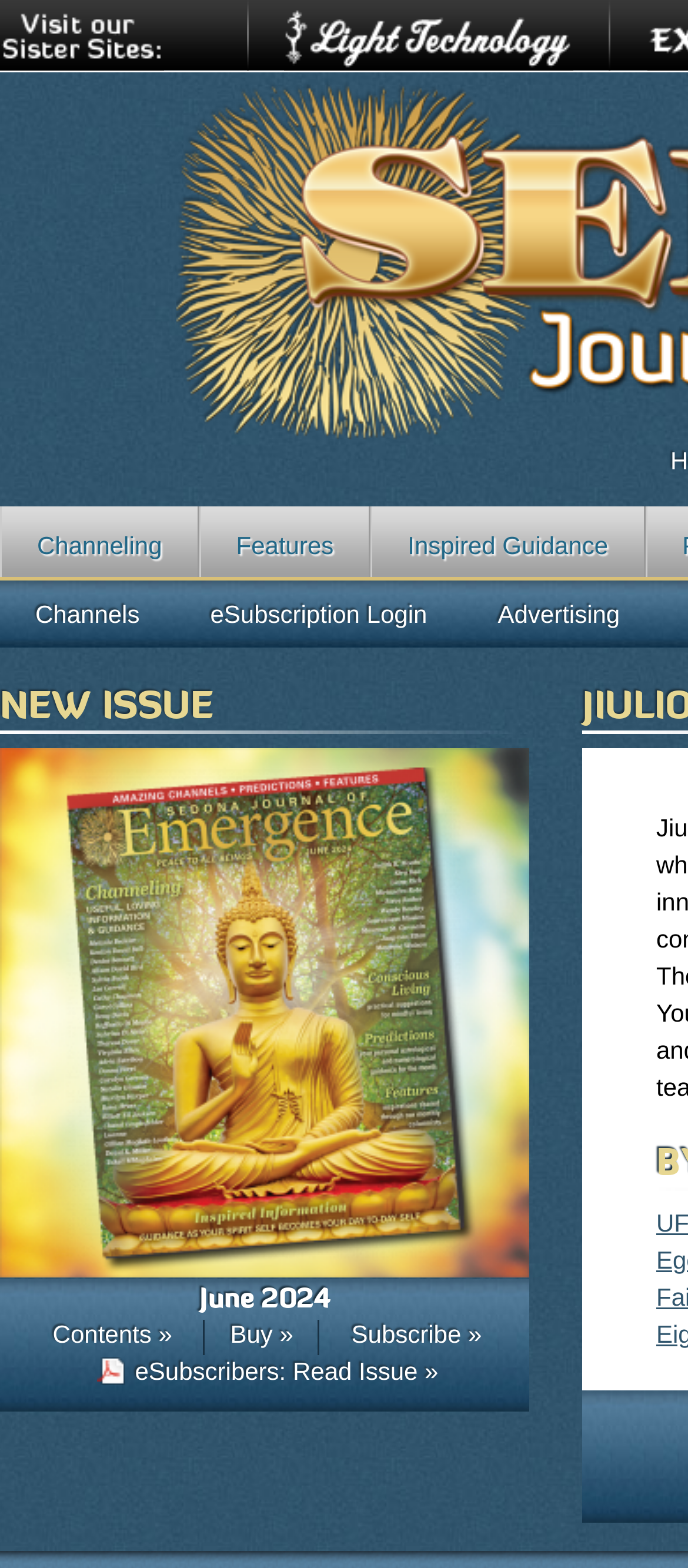Pinpoint the bounding box coordinates of the element you need to click to execute the following instruction: "Visit sister sites". The bounding box should be represented by four float numbers between 0 and 1, in the format [left, top, right, bottom].

[0.359, 0.0, 0.885, 0.051]